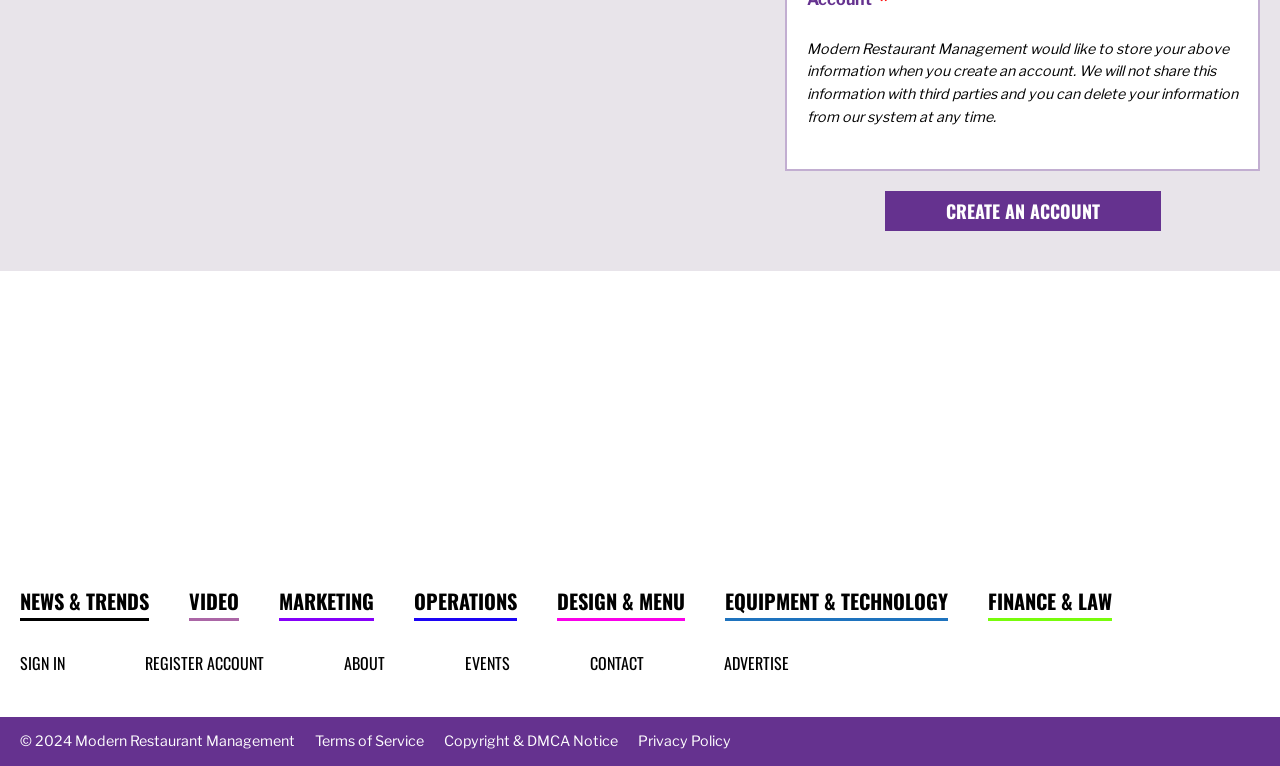From the details in the image, provide a thorough response to the question: What is the last menu item in the bottom menubar?

The bottom menubar has several menu items, and the last one is 'Privacy Policy', which is located at the rightmost position.